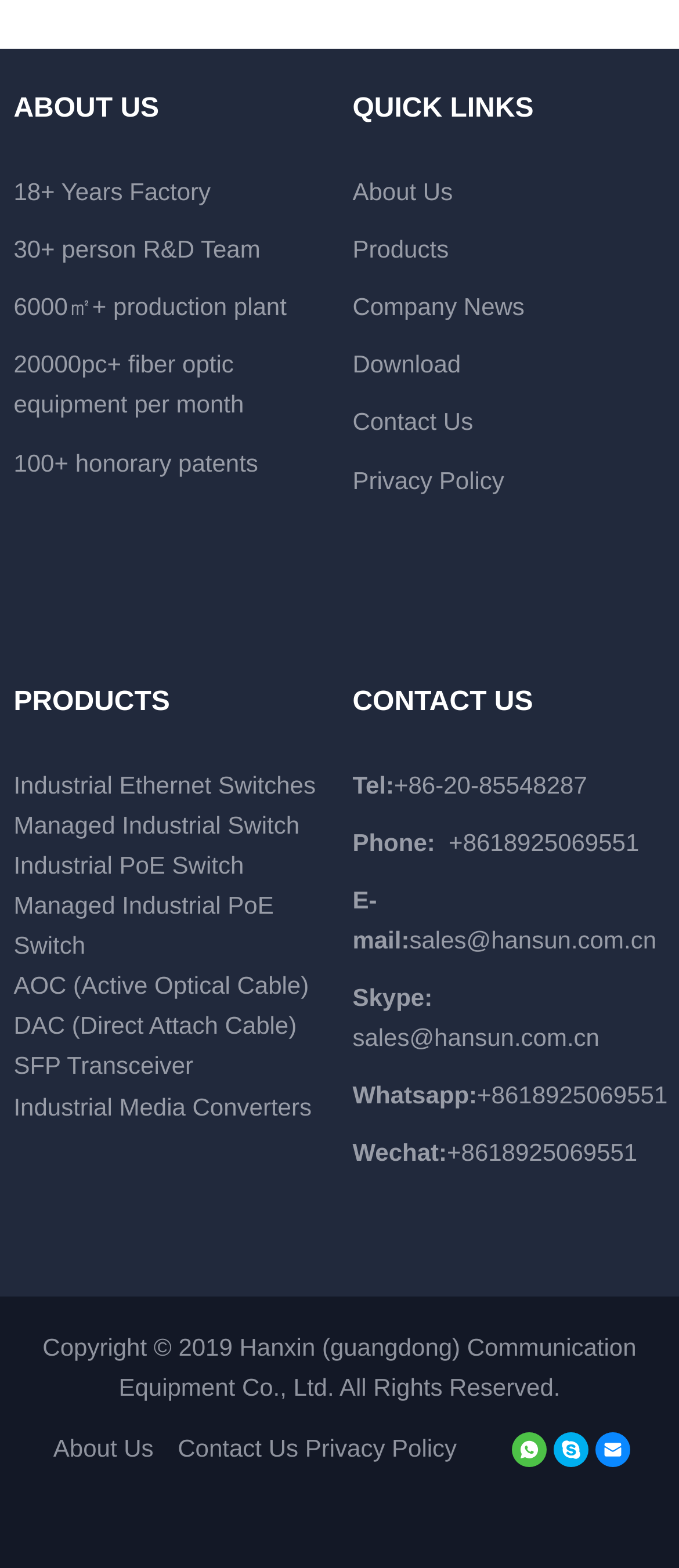Please specify the bounding box coordinates of the element that should be clicked to execute the given instruction: 'Add to my watchlist'. Ensure the coordinates are four float numbers between 0 and 1, expressed as [left, top, right, bottom].

None